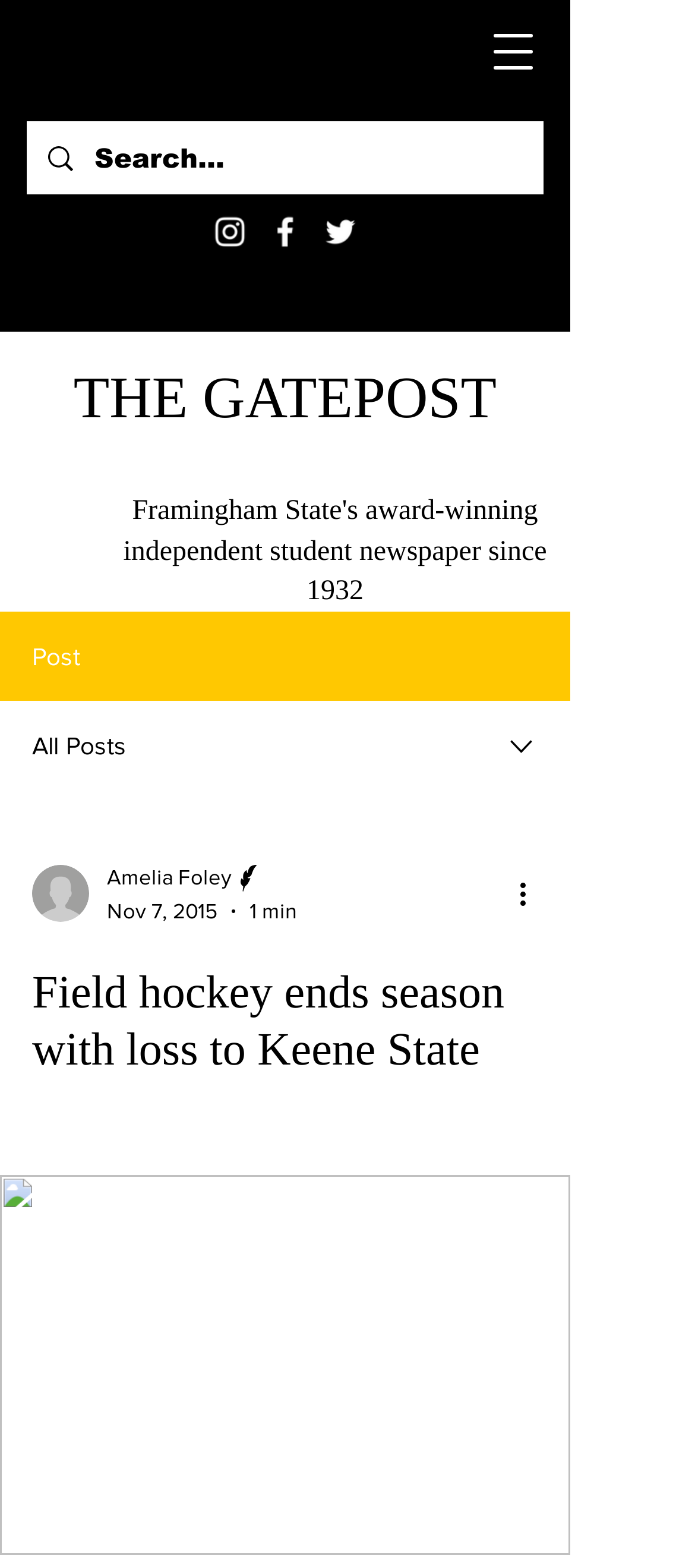Please respond in a single word or phrase: 
What is the duration of the article?

1 min